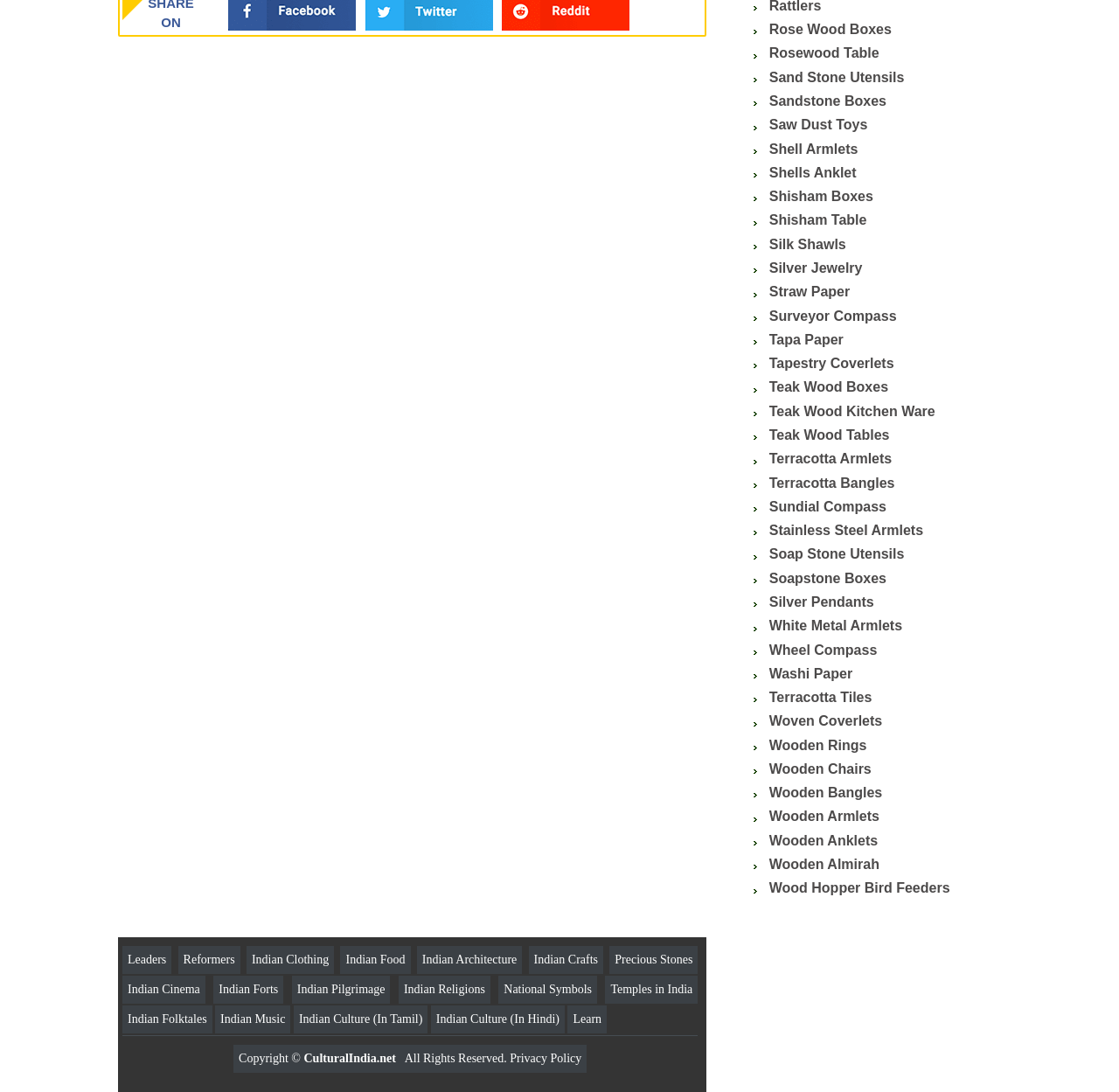Calculate the bounding box coordinates for the UI element based on the following description: "Temples in India". Ensure the coordinates are four float numbers between 0 and 1, i.e., [left, top, right, bottom].

[0.546, 0.9, 0.619, 0.912]